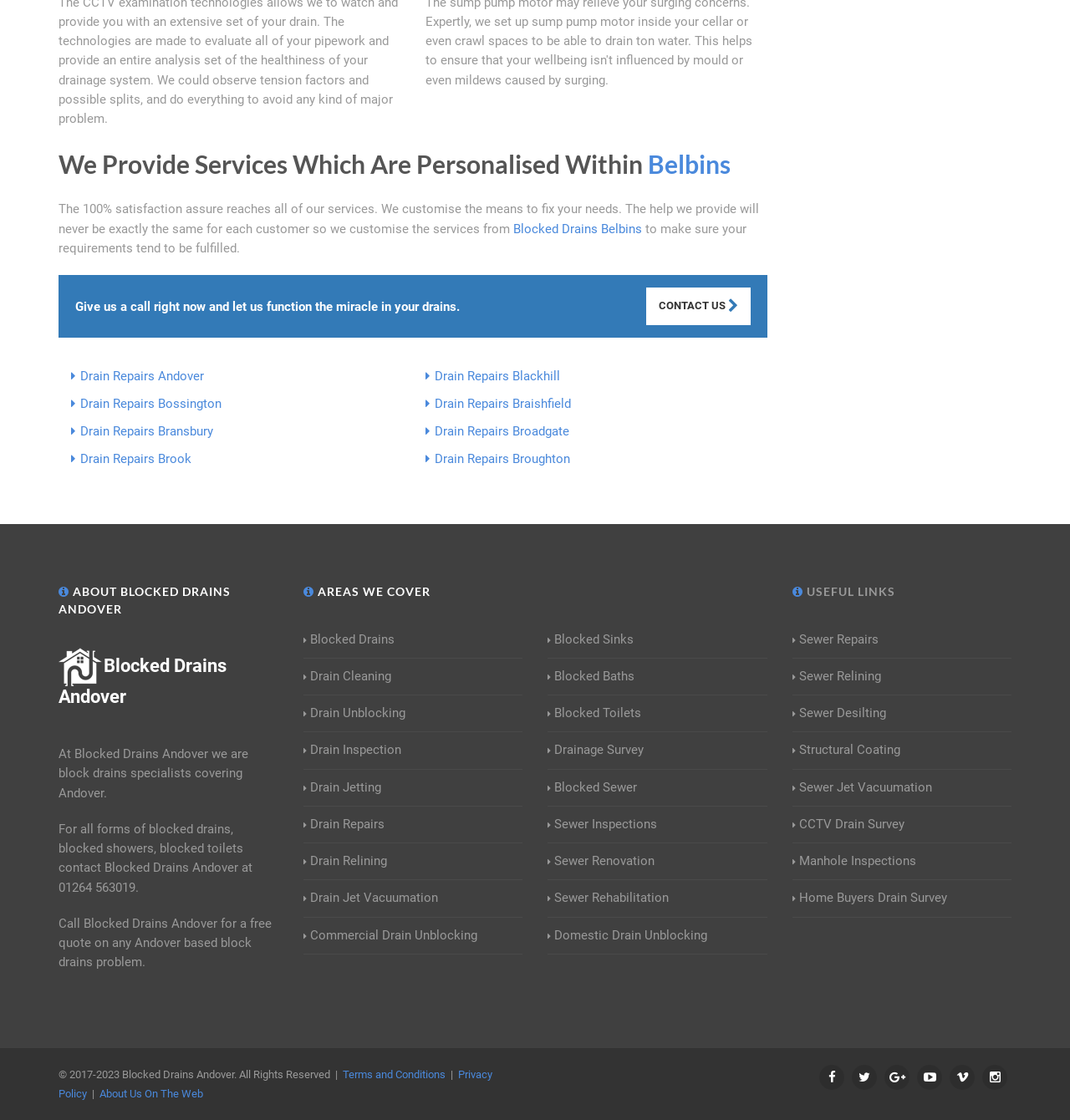Pinpoint the bounding box coordinates of the clickable element needed to complete the instruction: "Click the 'Terms and Conditions' link". The coordinates should be provided as four float numbers between 0 and 1: [left, top, right, bottom].

[0.32, 0.953, 0.416, 0.965]